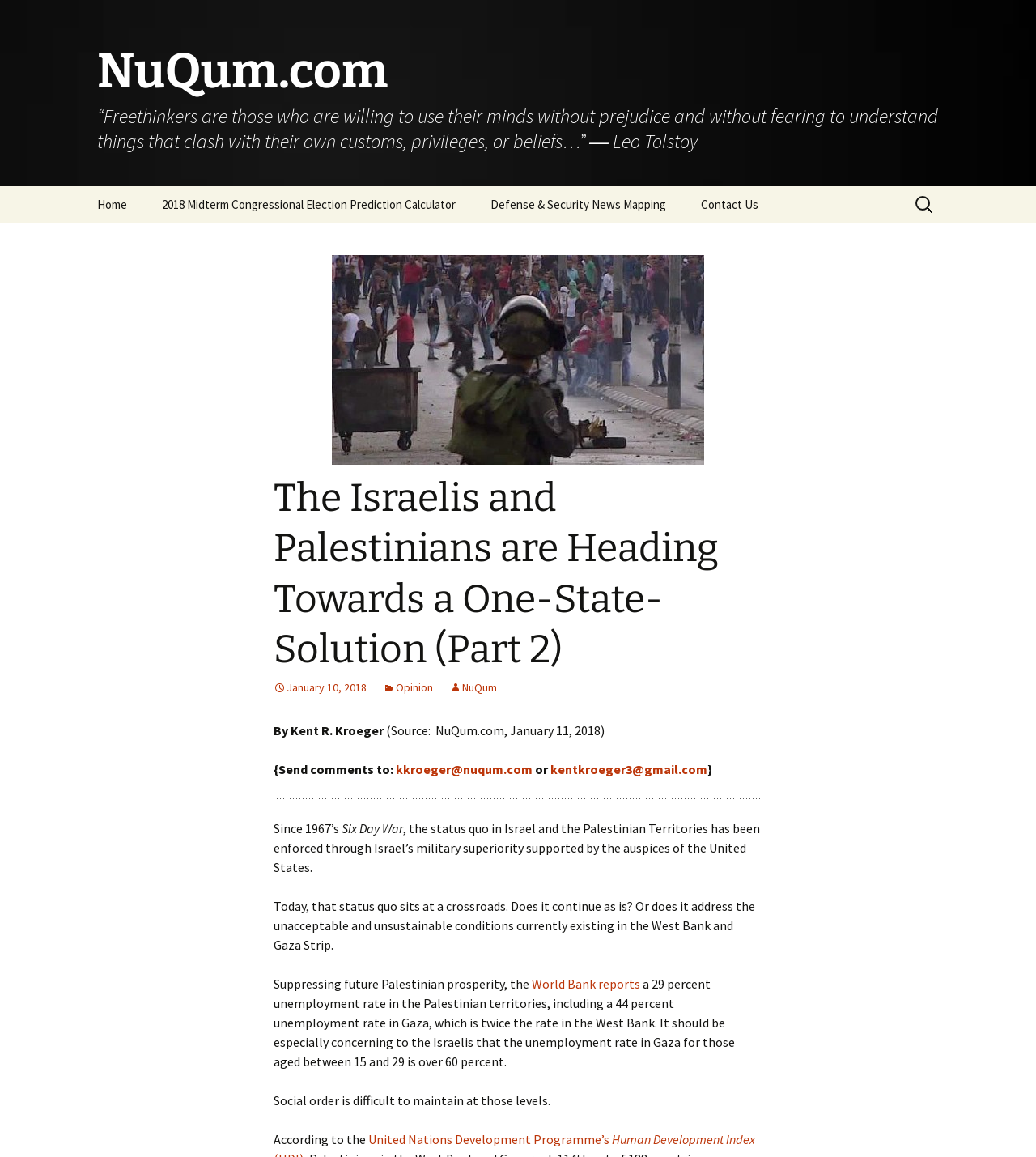Identify the bounding box coordinates for the region of the element that should be clicked to carry out the instruction: "Contact Us". The bounding box coordinates should be four float numbers between 0 and 1, i.e., [left, top, right, bottom].

[0.661, 0.161, 0.748, 0.192]